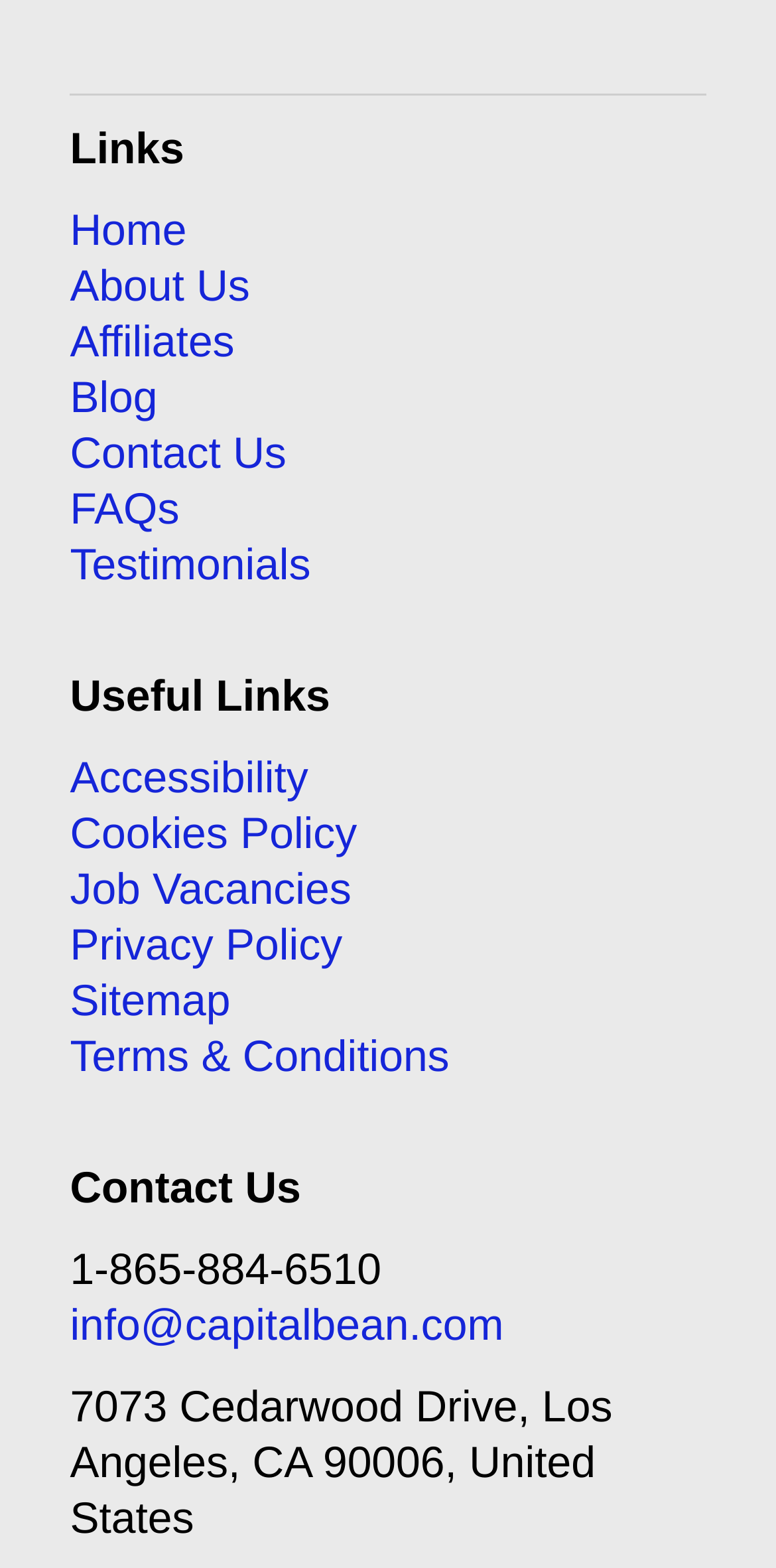What is the address of the company?
Look at the screenshot and provide an in-depth answer.

The address of the company is '7073 Cedarwood Drive, Los Angeles, CA 90006, United States' because it is the text content of the StaticText element with the bounding box coordinates [0.09, 0.882, 0.789, 0.984], which is located at the bottom of the webpage.